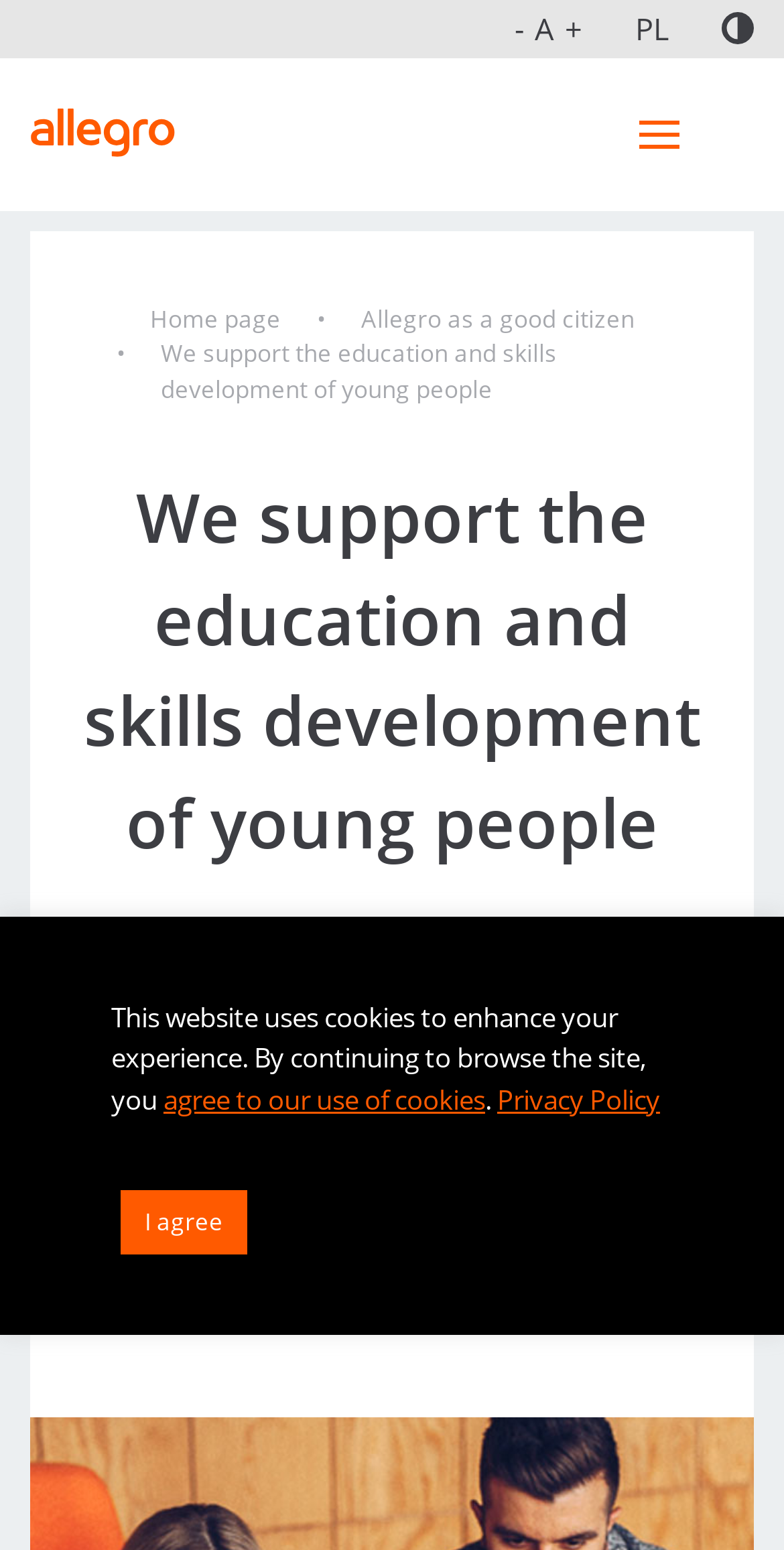What is Allegro's focus in education?
Examine the image and provide an in-depth answer to the question.

I read the static text 'At Allegro, we realise how important technological education is for the future of Poland and our economy, as well as our company.' which suggests that Allegro's focus in education is on technological education.